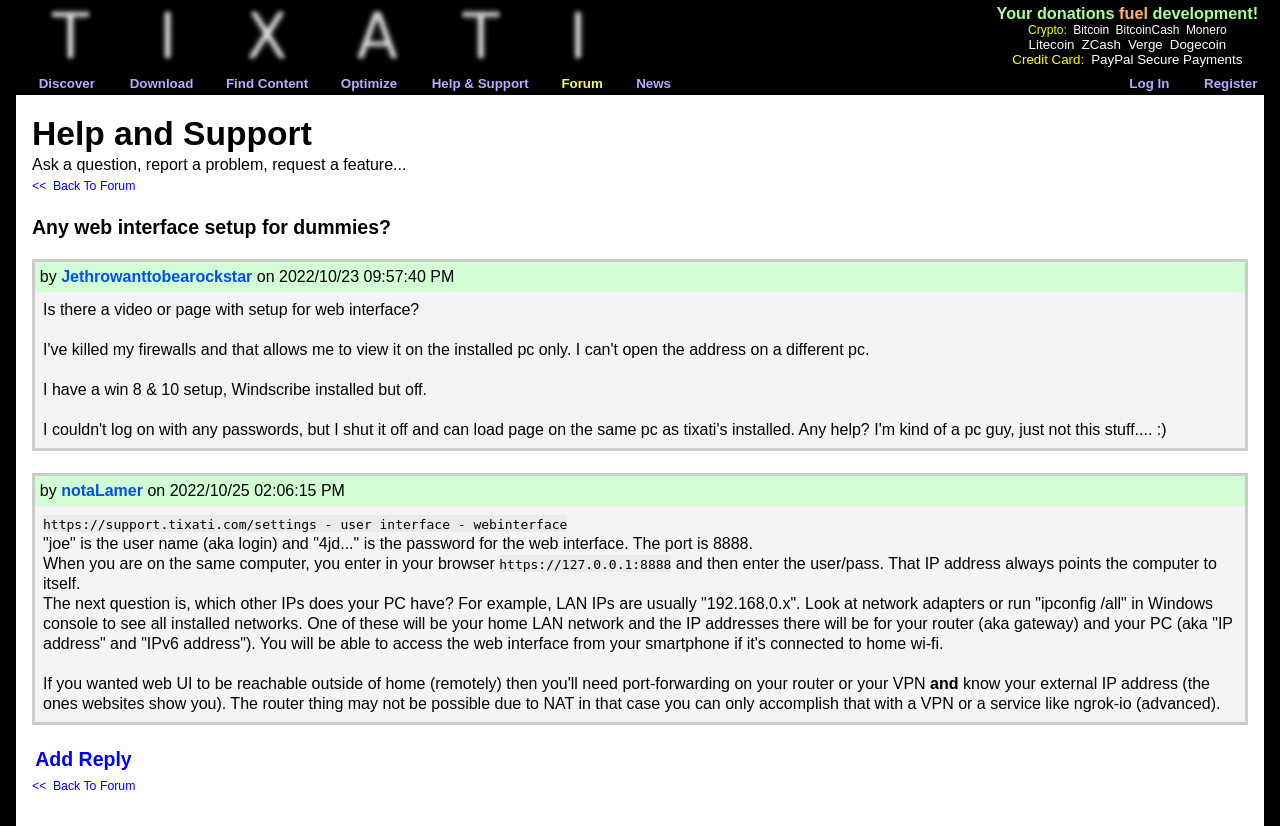Determine the bounding box coordinates of the UI element described below. Use the format (top-left x, top-left y, bottom-right x, bottom-right y) with floating point numbers between 0 and 1: Add Reply

[0.027, 0.911, 0.103, 0.931]